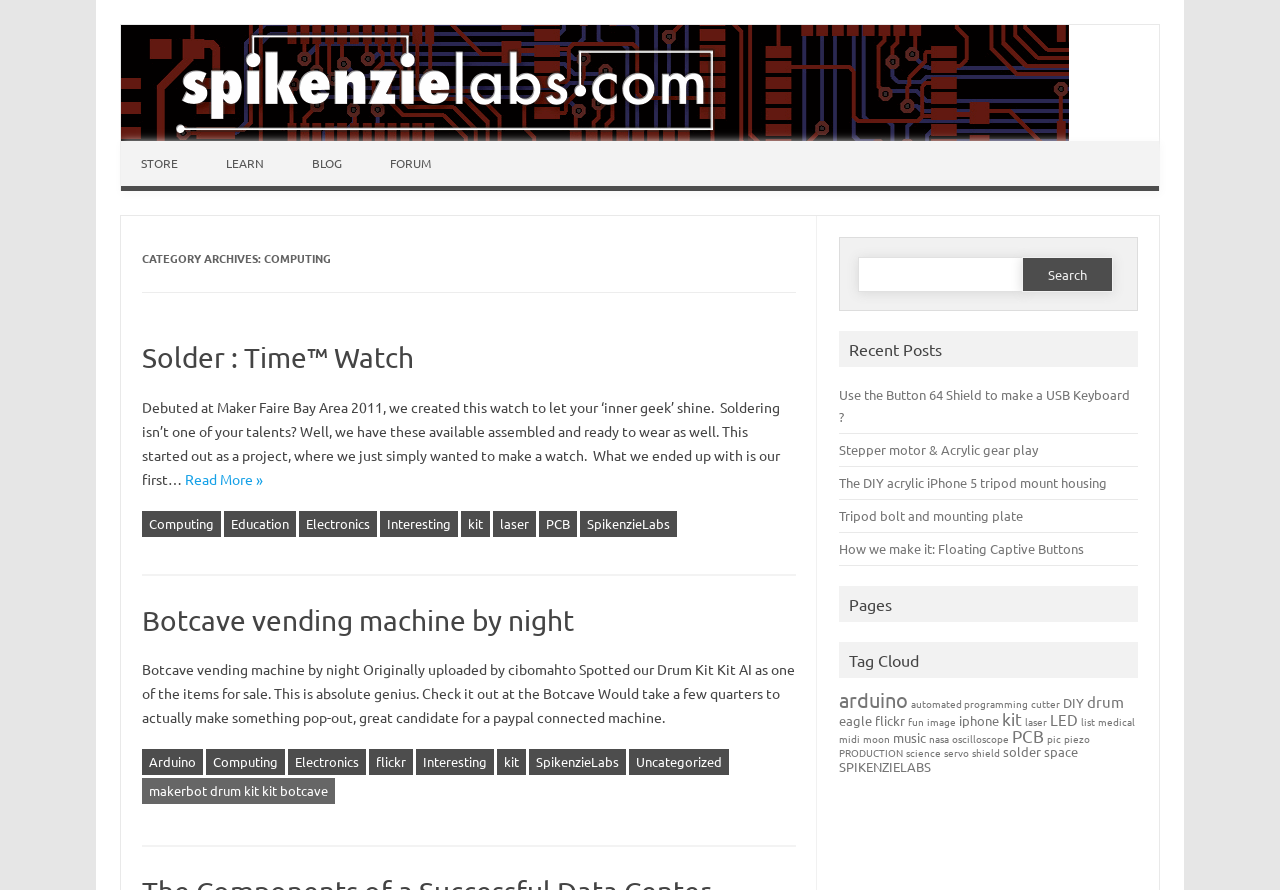What is the category of the blog post 'Solder : Time Watch'?
Please provide a comprehensive answer based on the information in the image.

The blog post 'Solder : Time Watch' is categorized under 'Computing' as it is related to electronics and computing. This can be inferred from the category archives section where 'Computing' is listed as a category.